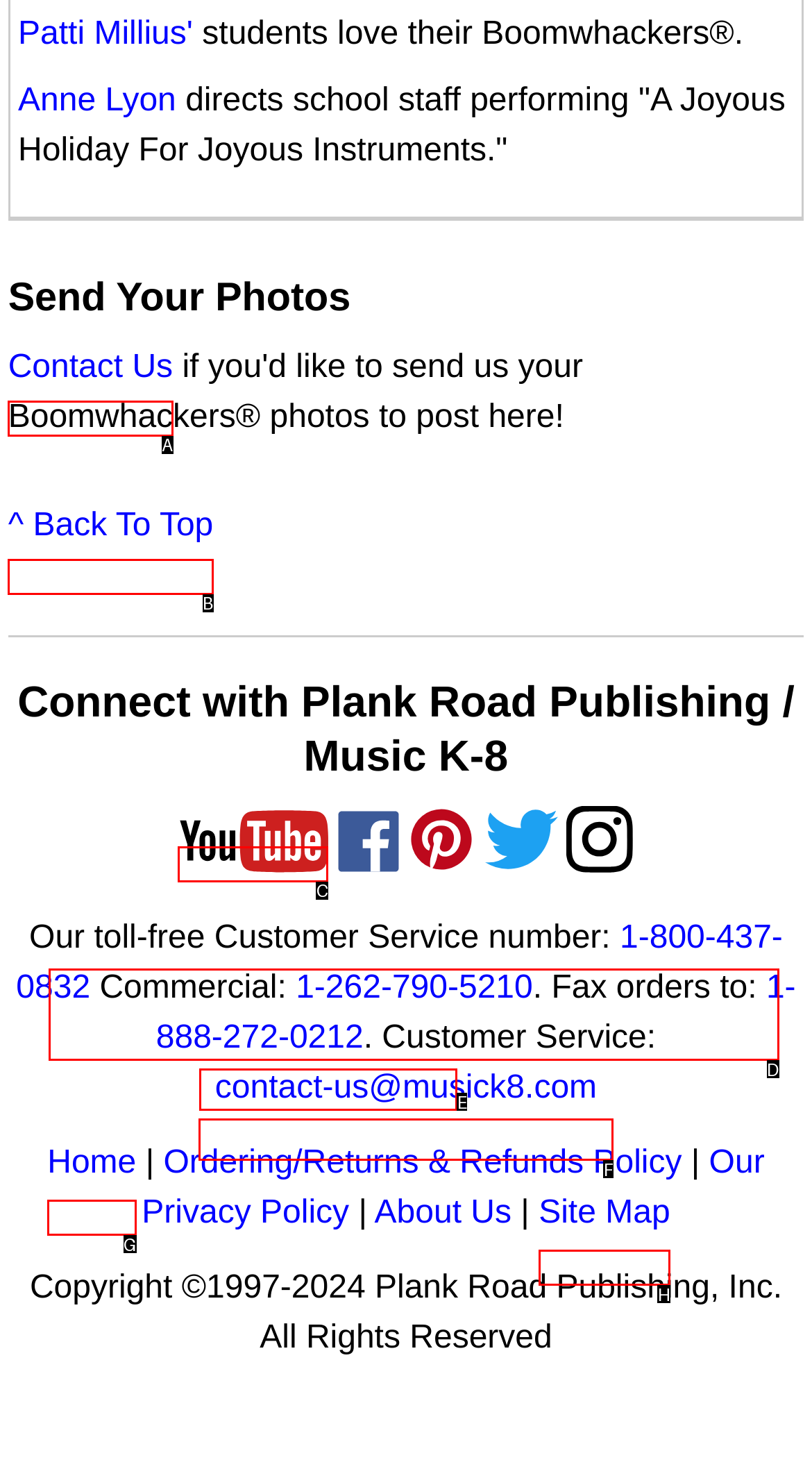Determine the correct UI element to click for this instruction: Visit YouTube. Respond with the letter of the chosen element.

C